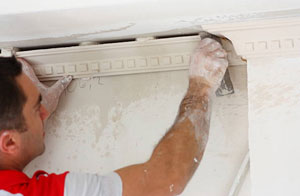Respond to the question below with a single word or phrase:
Where is the coving installation taking place?

East Runton, Norfolk